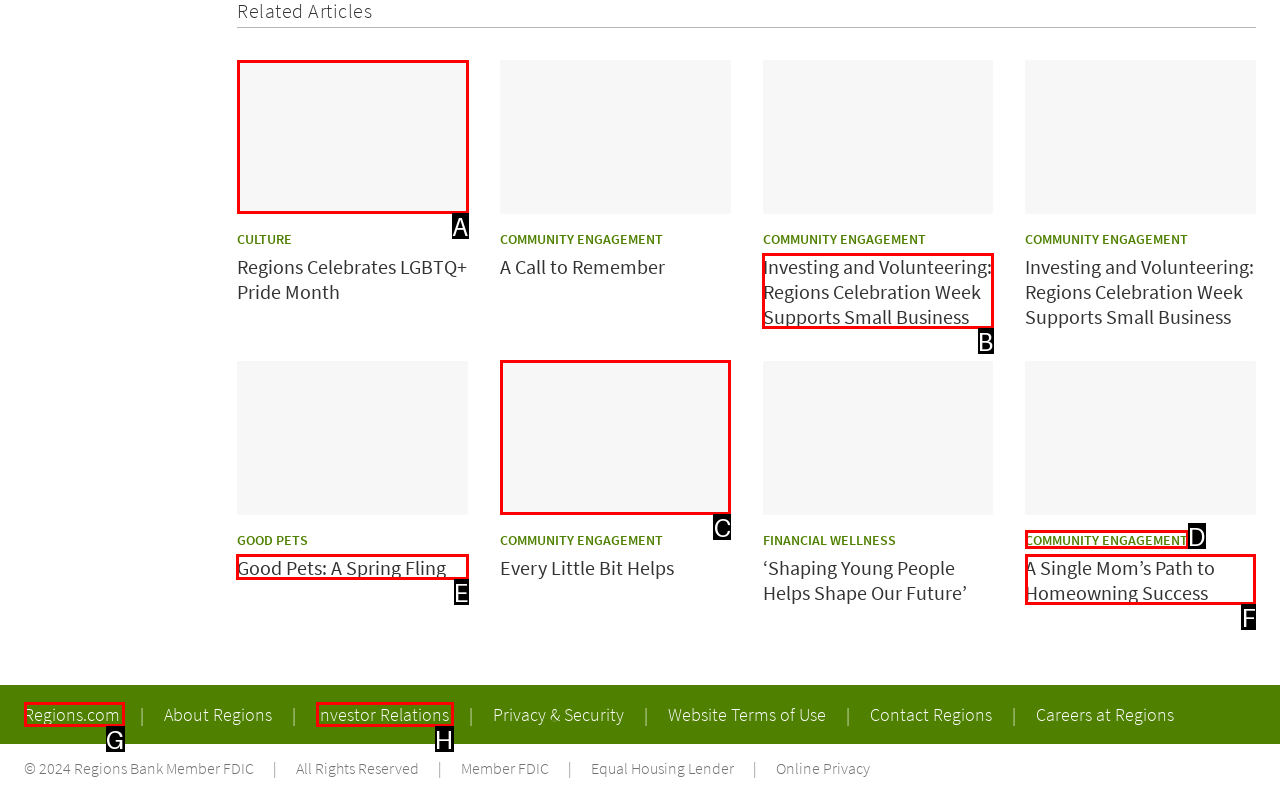Indicate which lettered UI element to click to fulfill the following task: Click on the 'Good Pets: A Spring Fling' link
Provide the letter of the correct option.

E